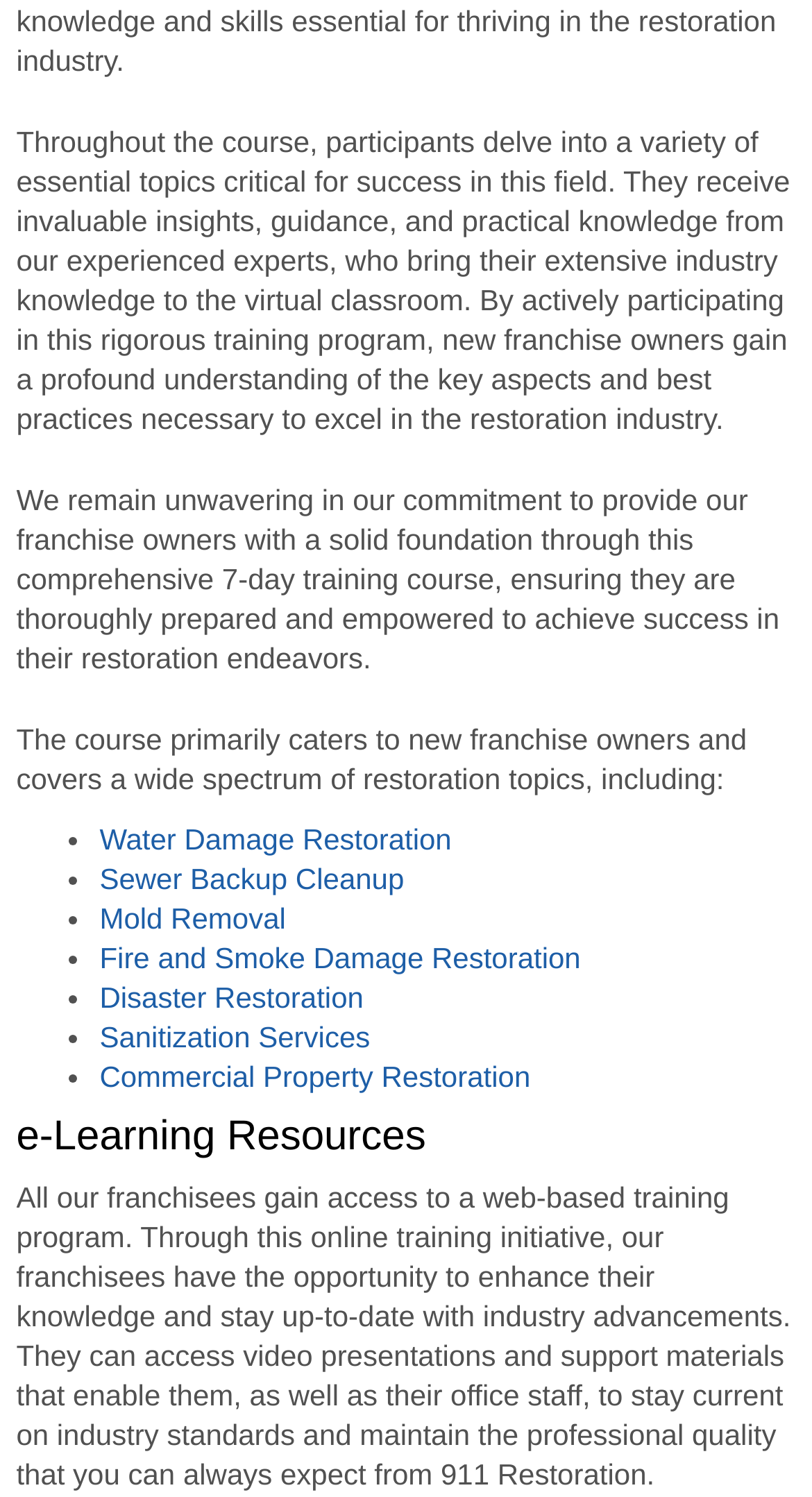Why is ongoing training and education important?
Refer to the screenshot and answer in one word or phrase.

Deliver exceptional service